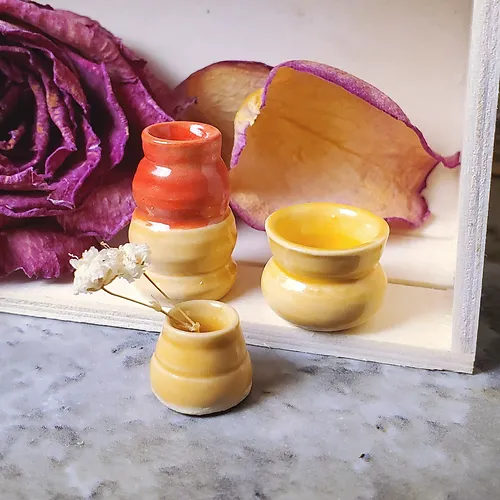What is peeking out from one of the pots?
Observe the image and answer the question with a one-word or short phrase response.

Dried flowers